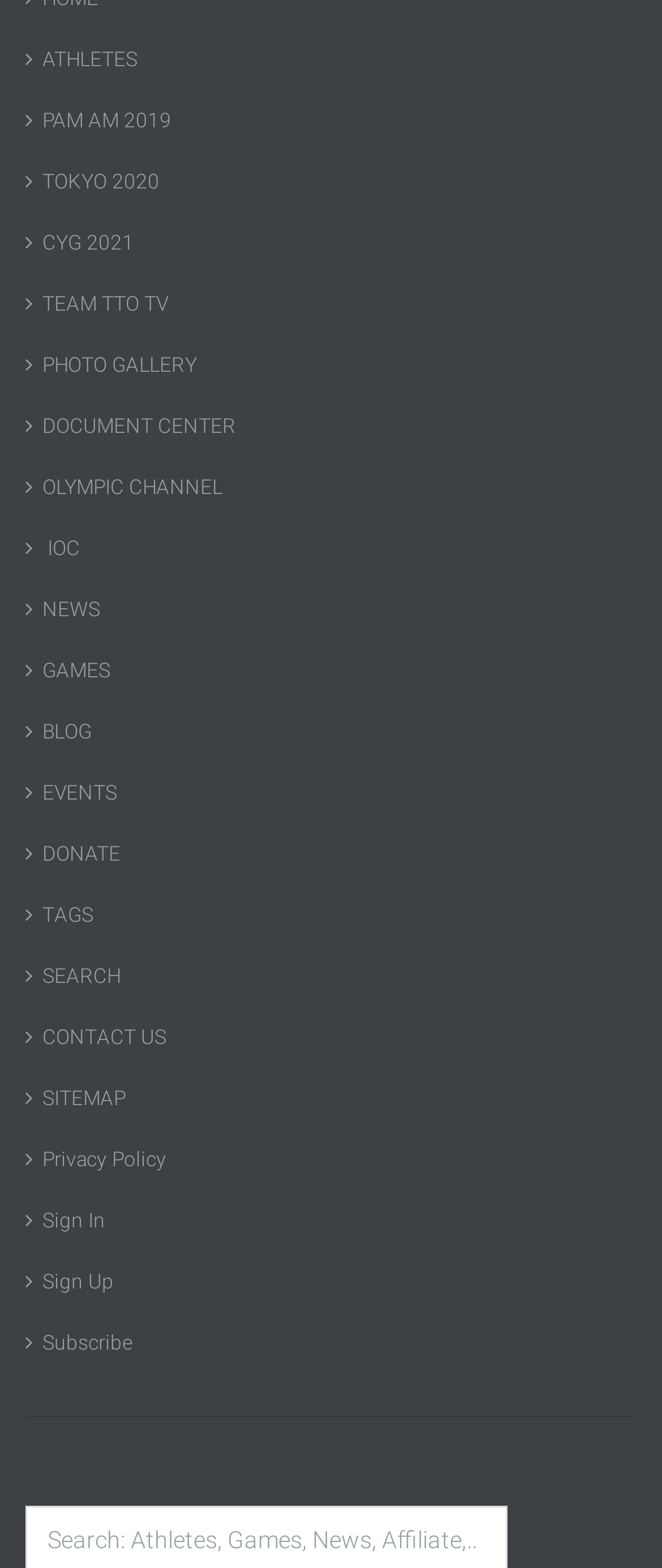Identify the bounding box coordinates necessary to click and complete the given instruction: "Check out the Photo Gallery".

[0.038, 0.213, 0.962, 0.252]